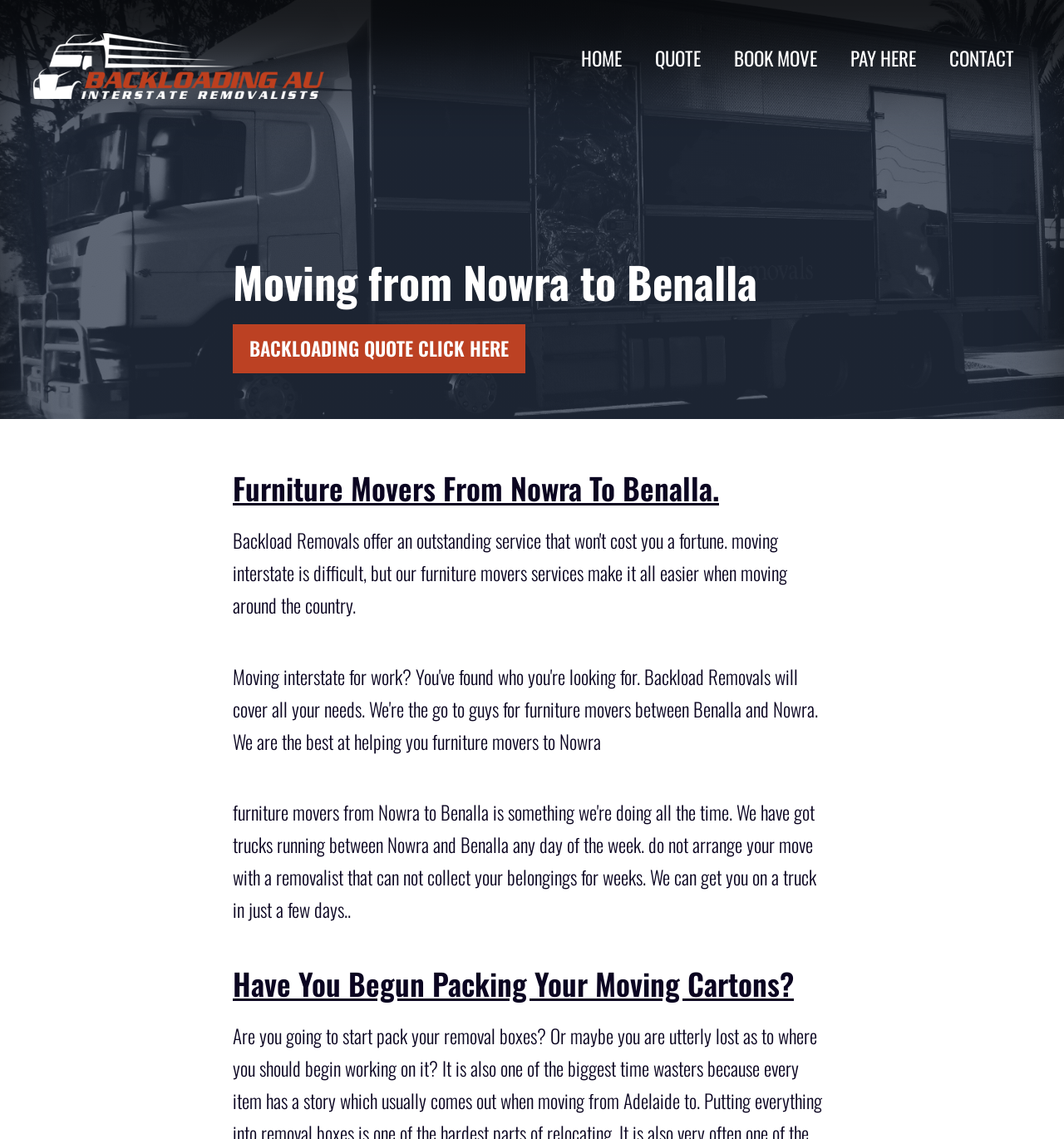Provide a brief response to the question below using a single word or phrase: 
What is the destination of the moving service?

Benalla